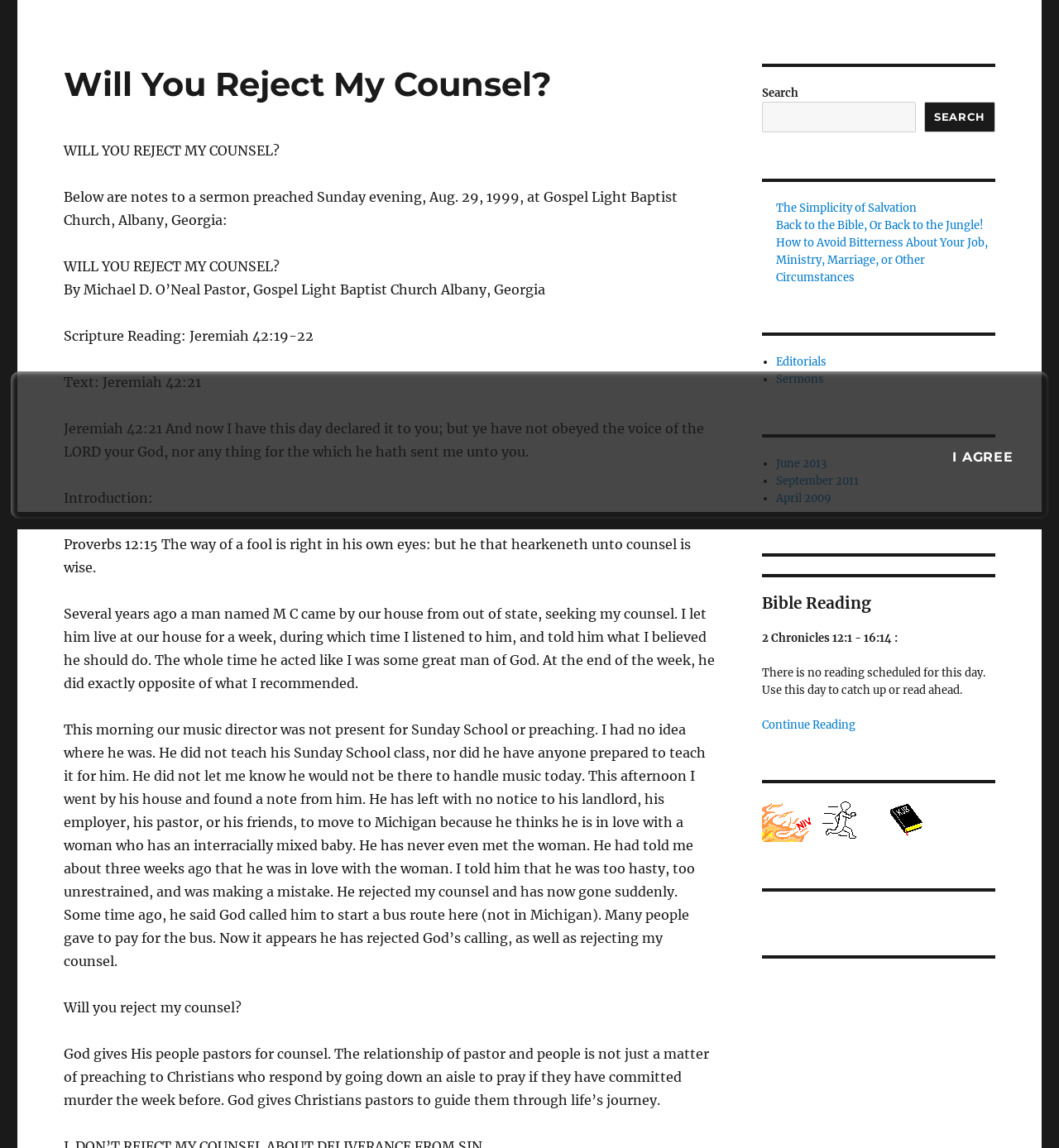Extract the bounding box coordinates for the UI element described as: "parent_node: SEARCH name="s"".

[0.72, 0.088, 0.865, 0.115]